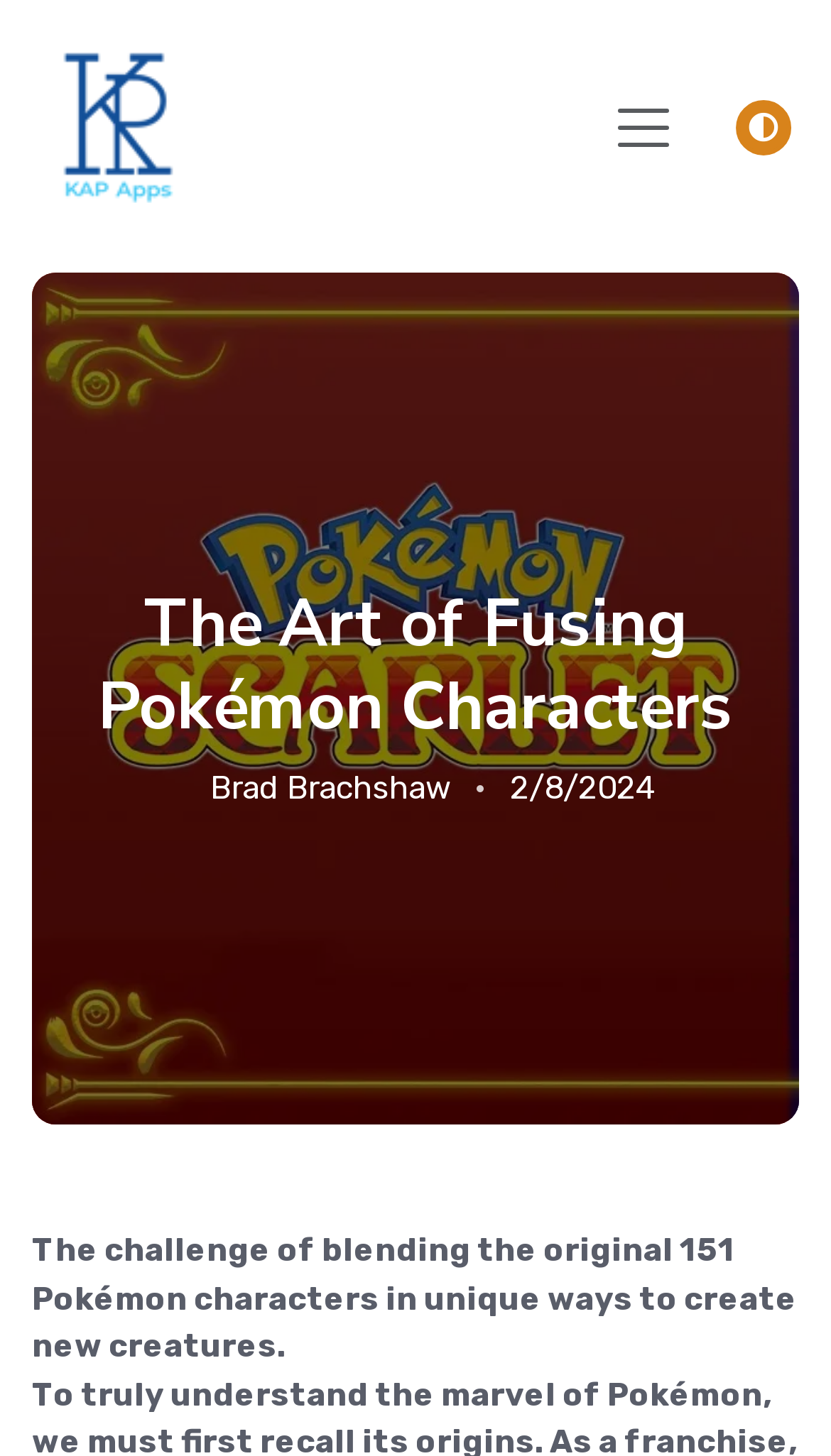Please give a succinct answer to the question in one word or phrase:
What is the challenge mentioned in the article?

Blending original 151 Pokémon characters